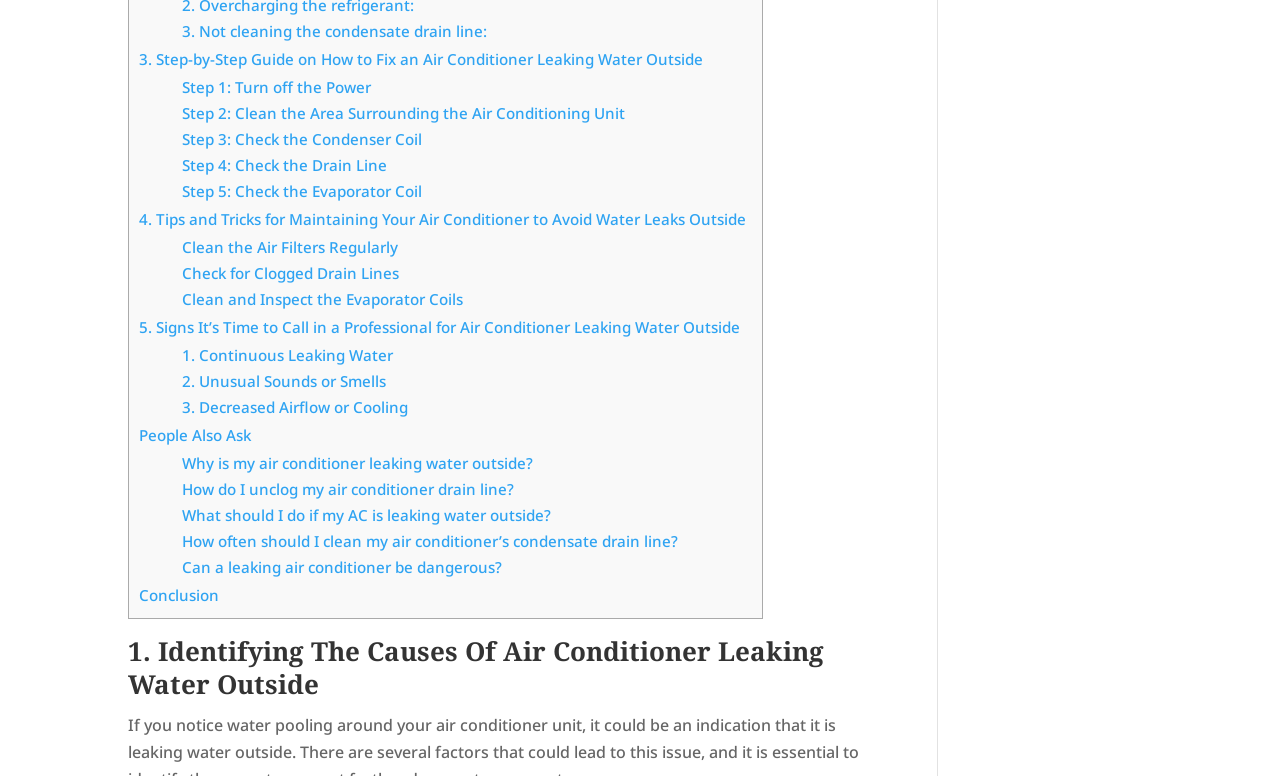Locate the bounding box coordinates of the clickable region necessary to complete the following instruction: "Check 'Clean the Air Filters Regularly'". Provide the coordinates in the format of four float numbers between 0 and 1, i.e., [left, top, right, bottom].

[0.142, 0.306, 0.311, 0.332]